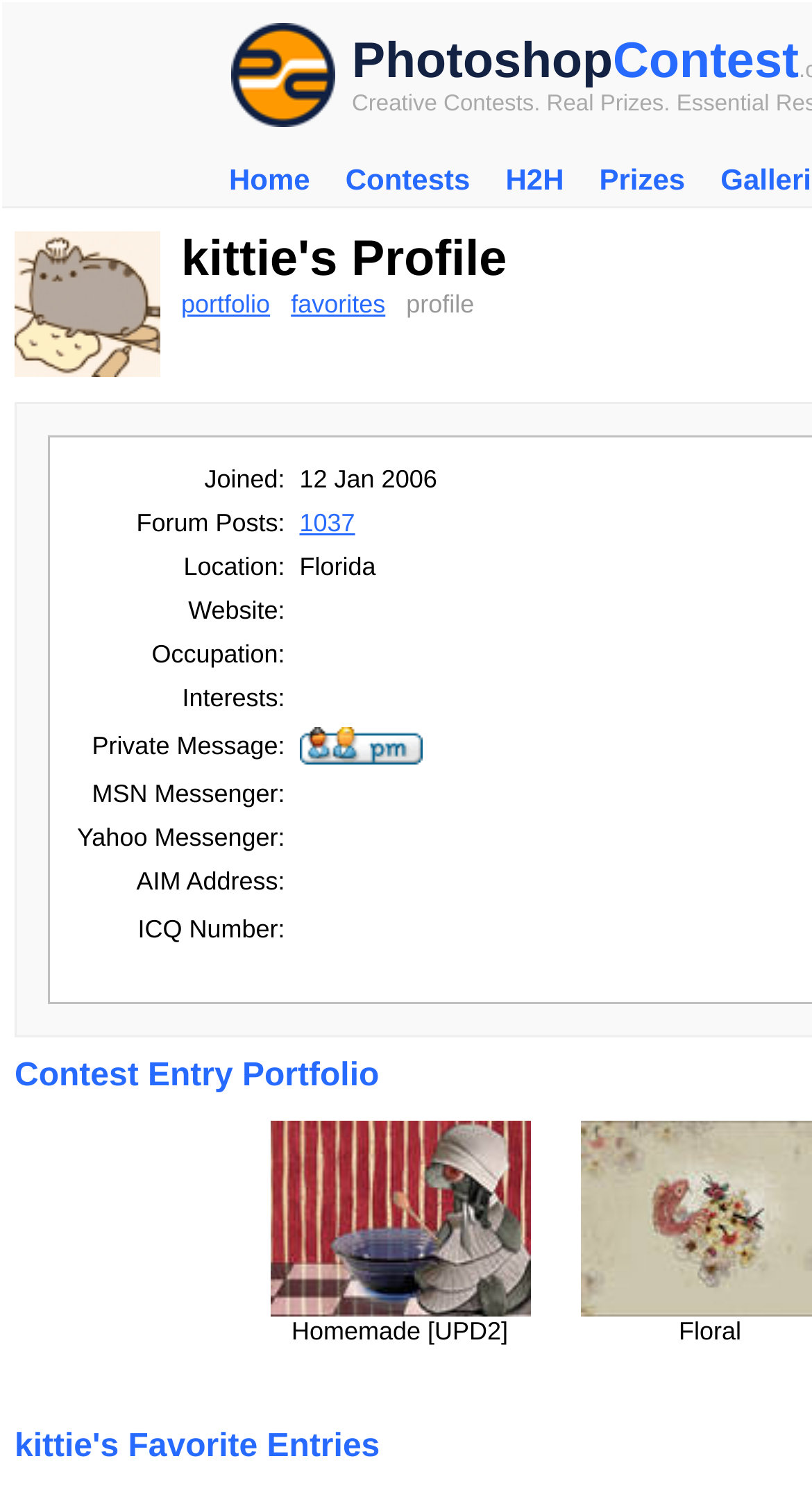What is the title of the contest entry?
Using the image, answer in one word or phrase.

Homemade [UPD2]